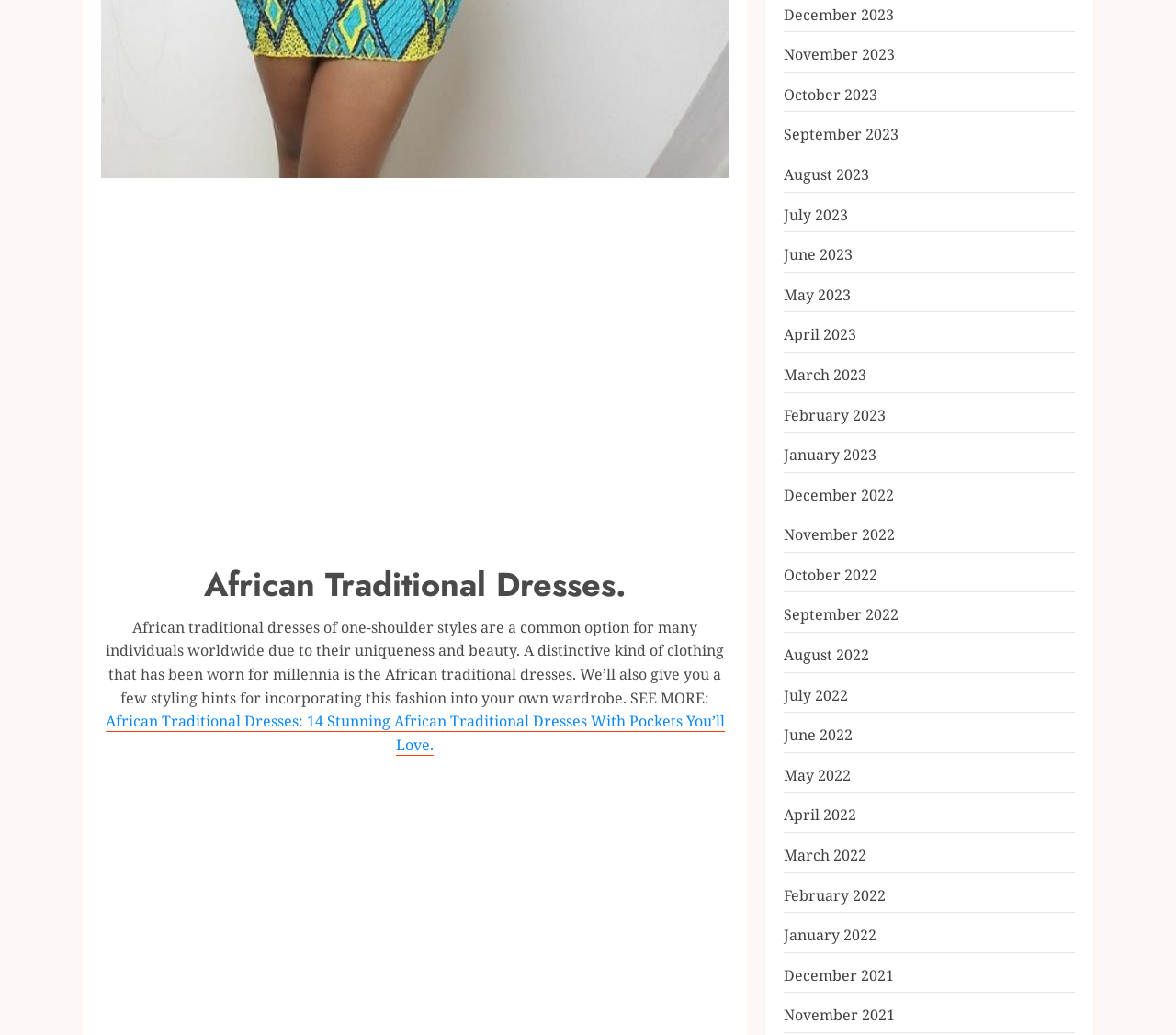Determine the bounding box coordinates of the clickable element to achieve the following action: 'View the article about African traditional dresses'. Provide the coordinates as four float values between 0 and 1, formatted as [left, top, right, bottom].

[0.09, 0.596, 0.616, 0.684]